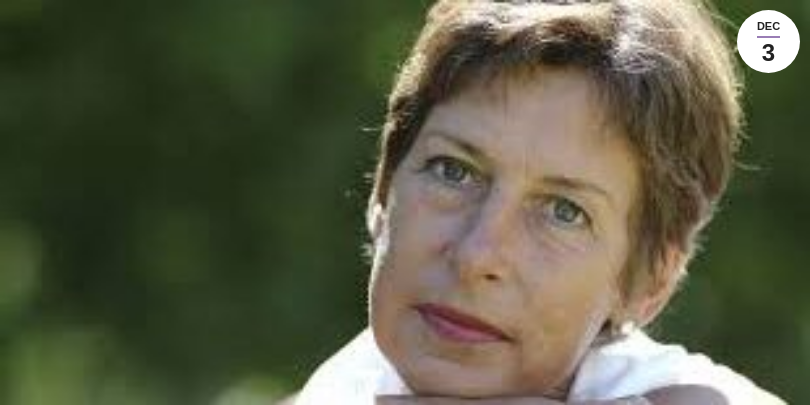Is the image marked with a specific date?
Answer the question with a detailed explanation, including all necessary information.

The image is prominently marked with the date 'DEC 3', which provides a temporal context and may hint at an event or specific narrative associated with this moment.